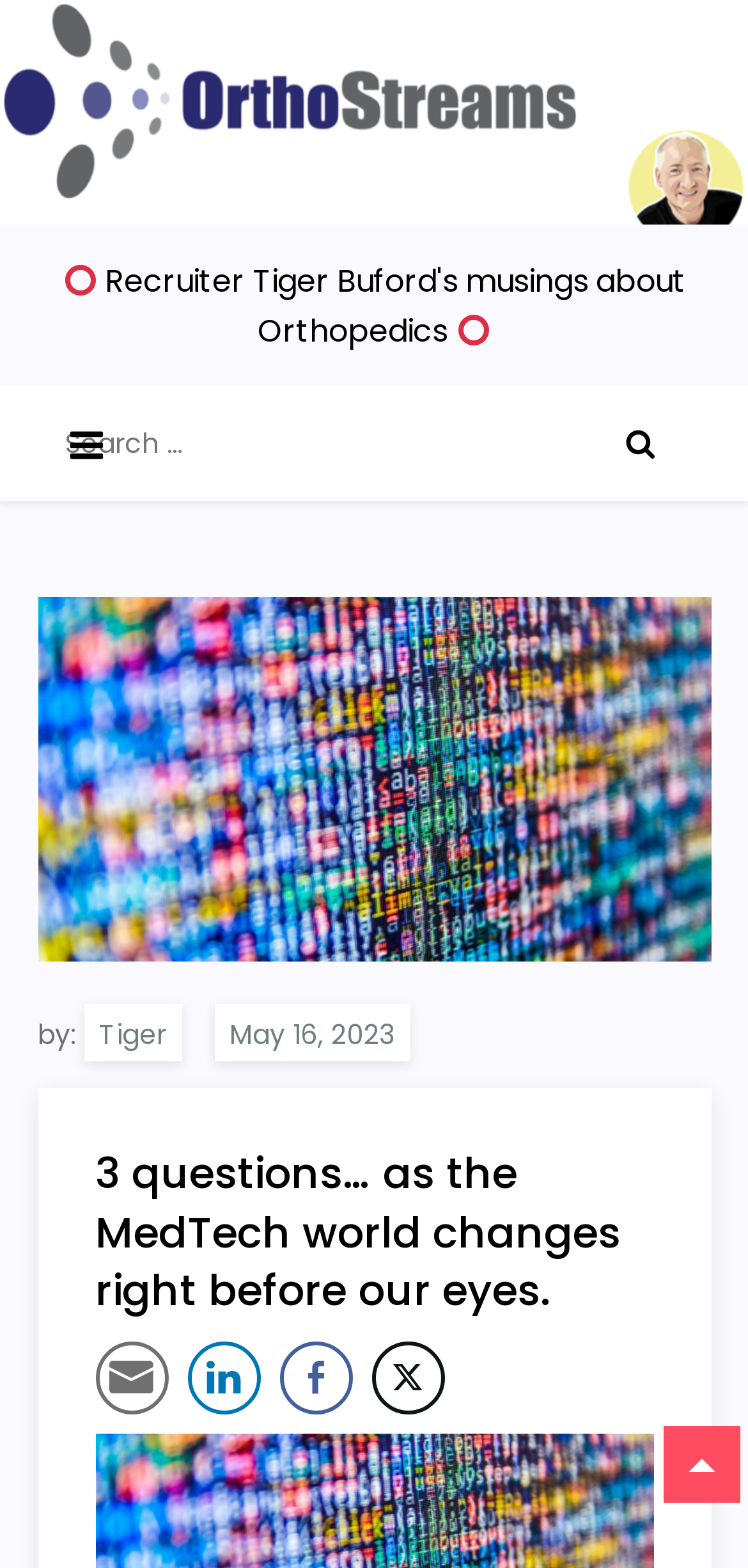Determine the bounding box coordinates for the element that should be clicked to follow this instruction: "Click on the LinkedIn Share button". The coordinates should be given as four float numbers between 0 and 1, in the format [left, top, right, bottom].

[0.25, 0.856, 0.347, 0.902]